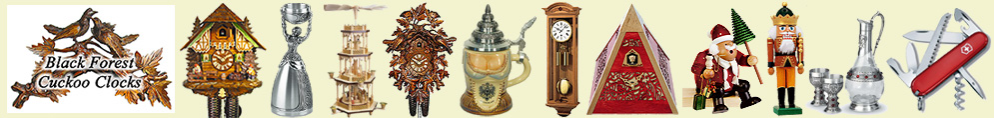Give a comprehensive caption for the image.

This image showcases a vibrant collection representing the essence of Black Forest Cuckoo Clocks, featuring a diverse range of traditional crafts and souvenirs from Germany. To the left is the logo, adorned with intricate leaf designs and a stylized depiction of a cuckoo, emphasizing the brand's authenticity. Following the logo, various items include a charming cuckoo clock, a decorative wooden chalet, a beer stein, a classic wall clock, and a beautifully designed pyramid, all reflecting the rich craftsmanship of the Black Forest region. Additional festive figures, such as a nutcracker and Santa, accompany artistic metalwork and a practical Swiss Army knife, illustrating both the festive spirit and functional artistry. This array not only highlights the renowned cuckoo clocks but also celebrates the broader cultural heritage of the Black Forest.